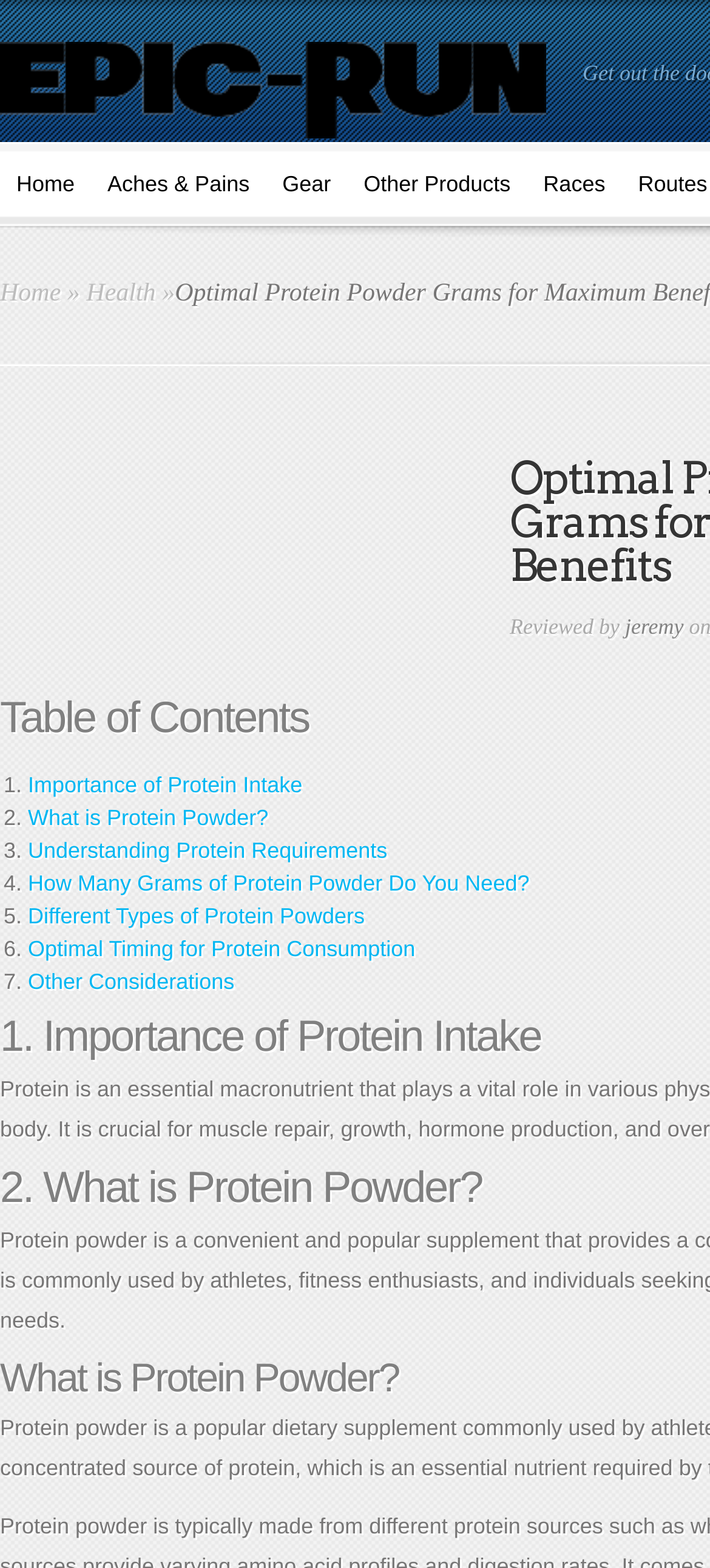Find and provide the bounding box coordinates for the UI element described with: "Aches & Pains".

[0.128, 0.091, 0.375, 0.144]